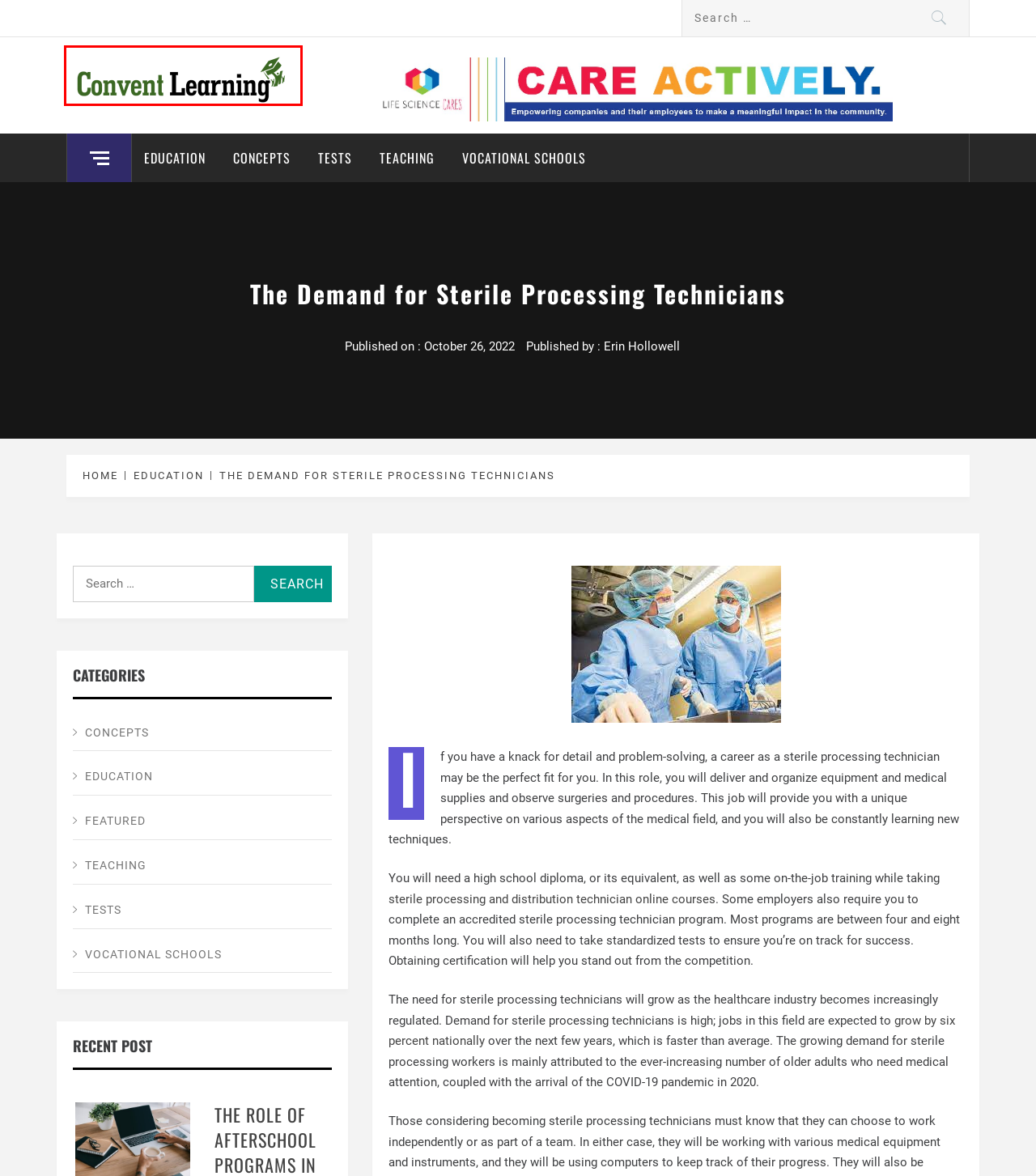You are provided with a screenshot of a webpage that includes a red rectangle bounding box. Please choose the most appropriate webpage description that matches the new webpage after clicking the element within the red bounding box. Here are the candidates:
A. Erin Hollowell, Author at Convent Learning
B. Education Archives | Convent Learning
C. Convent Learning | Education Blog
D. Featured Archives | Convent Learning
E. Concepts Archives | Convent Learning
F. Tests Archives | Convent Learning
G. Vocational Schools Archives | Convent Learning
H. Teaching Archives | Convent Learning

C